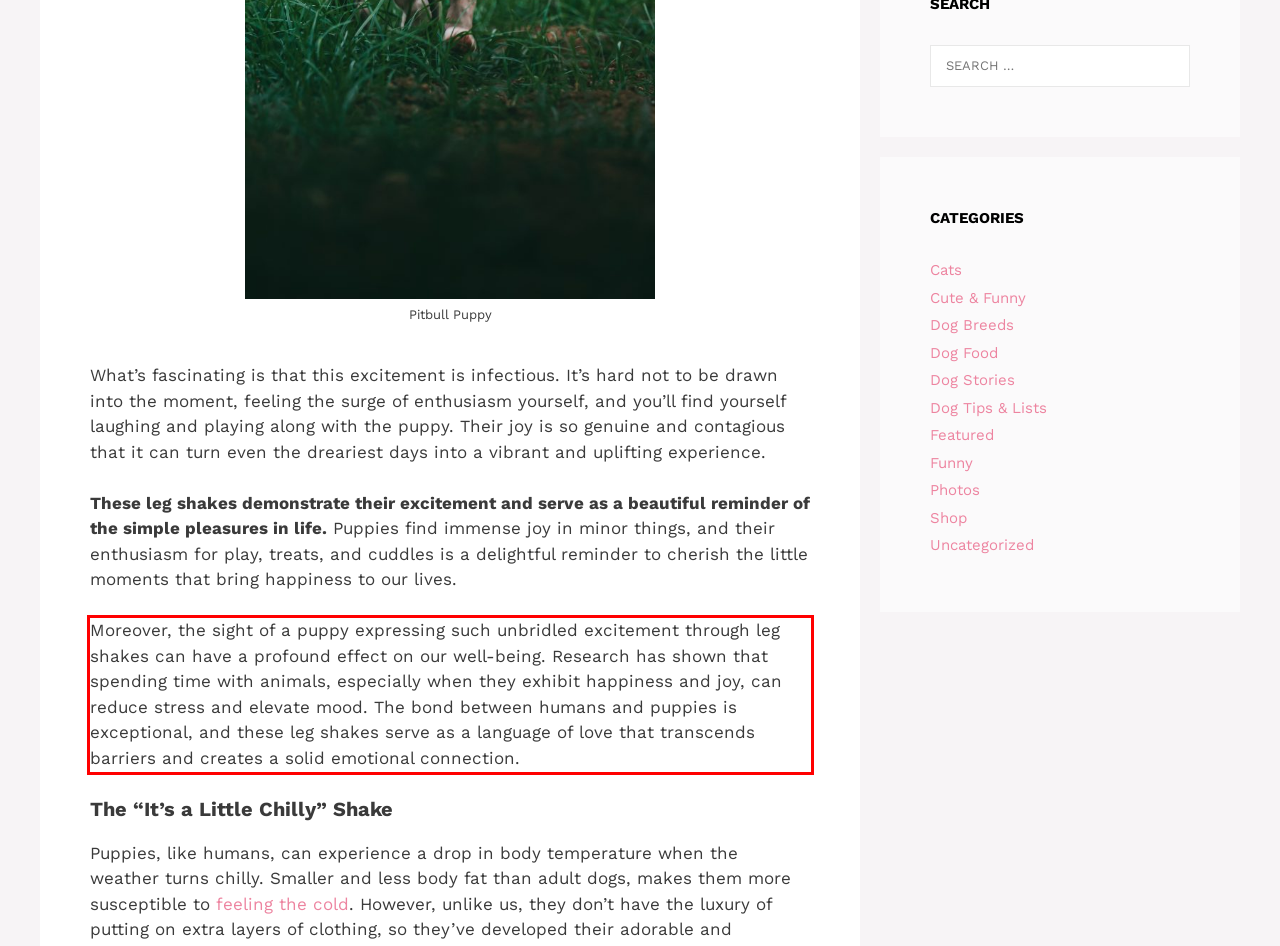Given a webpage screenshot, identify the text inside the red bounding box using OCR and extract it.

Moreover, the sight of a puppy expressing such unbridled excitement through leg shakes can have a profound effect on our well-being. Research has shown that spending time with animals, especially when they exhibit happiness and joy, can reduce stress and elevate mood. The bond between humans and puppies is exceptional, and these leg shakes serve as a language of love that transcends barriers and creates a solid emotional connection.